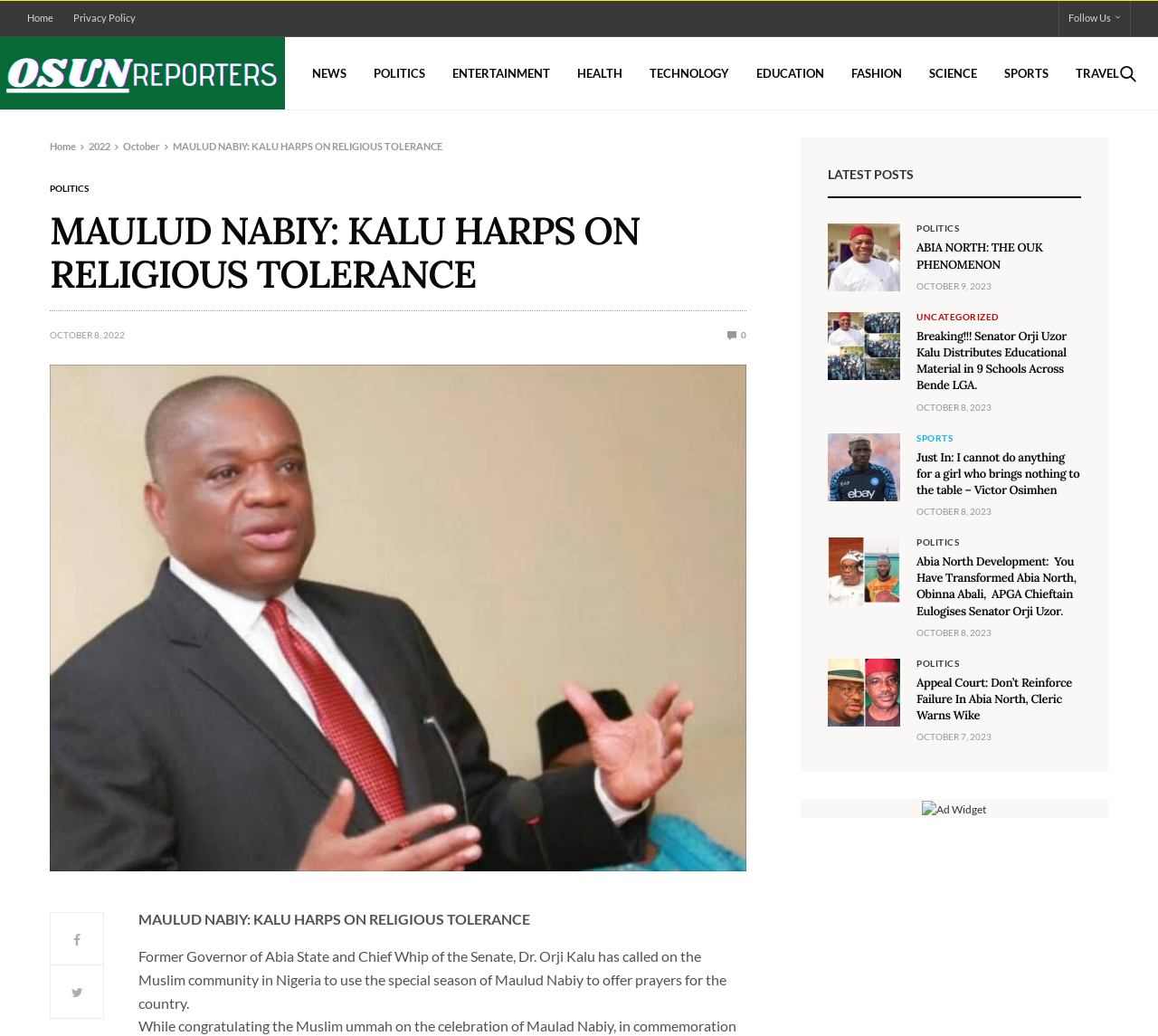Identify the bounding box coordinates for the UI element mentioned here: "core values". Provide the coordinates as four float values between 0 and 1, i.e., [left, top, right, bottom].

None